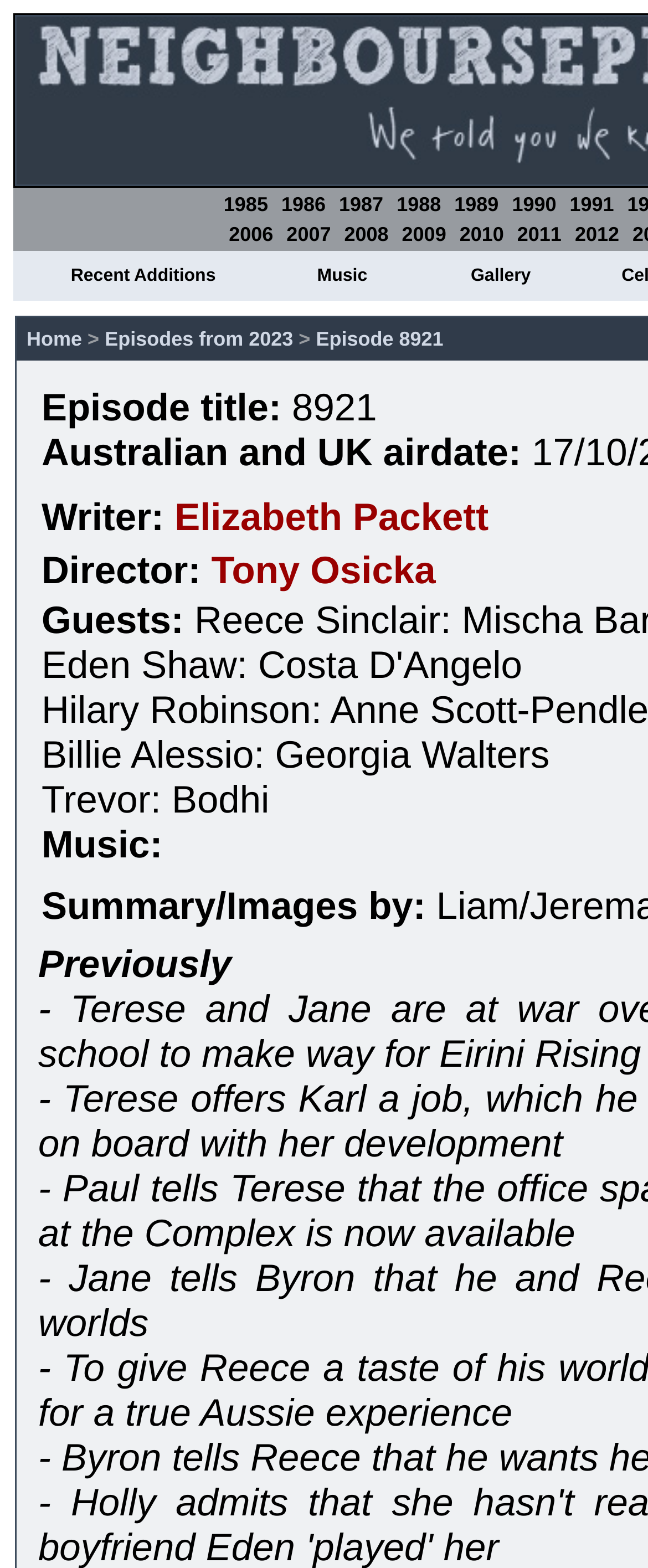Locate the bounding box coordinates of the area where you should click to accomplish the instruction: "Click on 1985 link".

[0.345, 0.123, 0.414, 0.138]